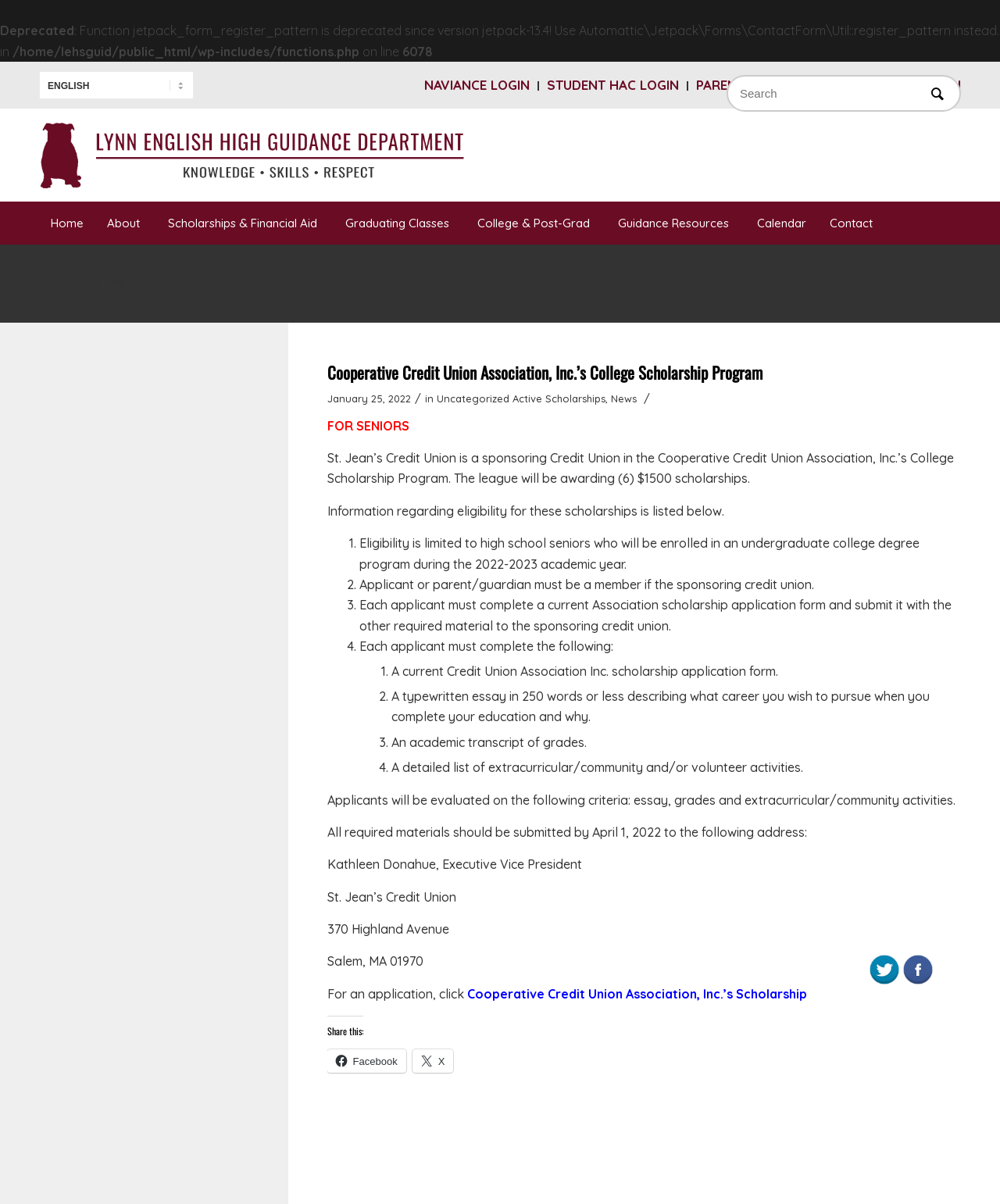Identify the bounding box coordinates for the element that needs to be clicked to fulfill this instruction: "Click the Cooperative Credit Union Association, Inc.’s College Scholarship Program link". Provide the coordinates in the format of four float numbers between 0 and 1: [left, top, right, bottom].

[0.327, 0.299, 0.762, 0.319]